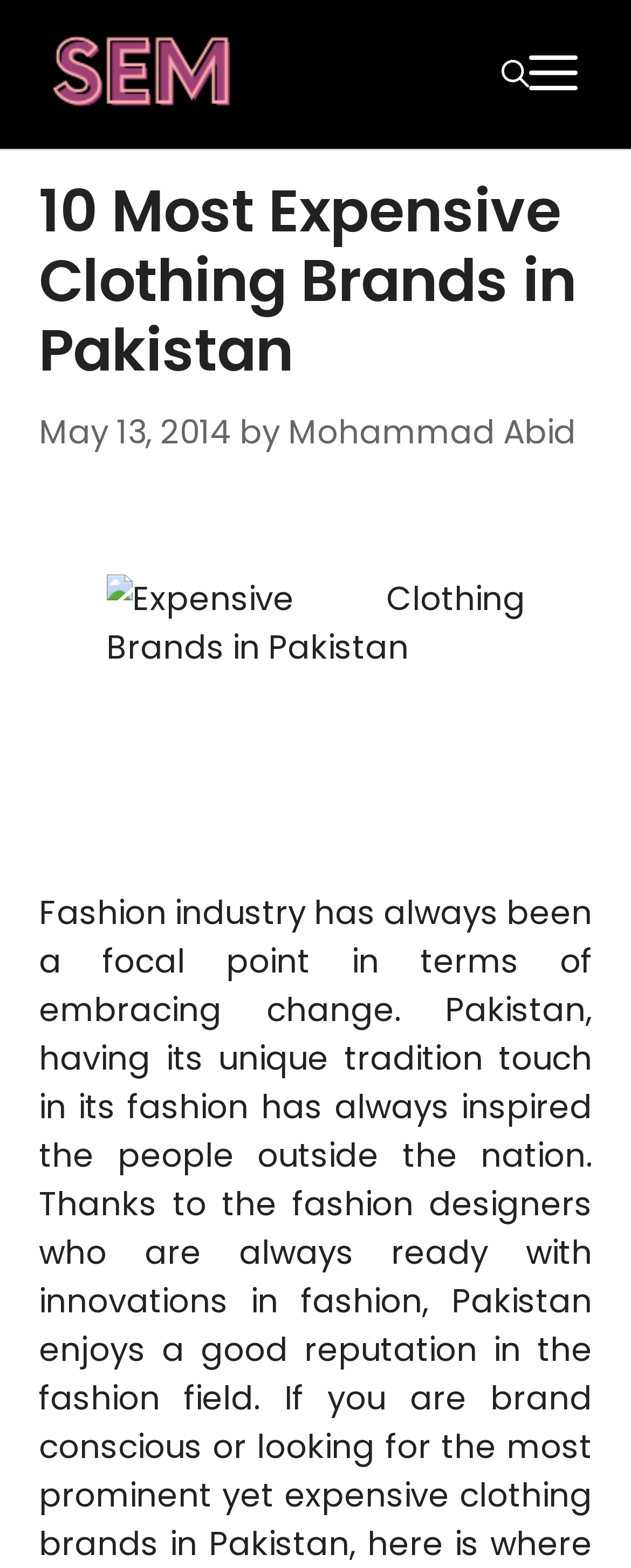Please respond to the question with a concise word or phrase:
What is the type of the image below the header?

Expensive Clothing Brands in Pakistan